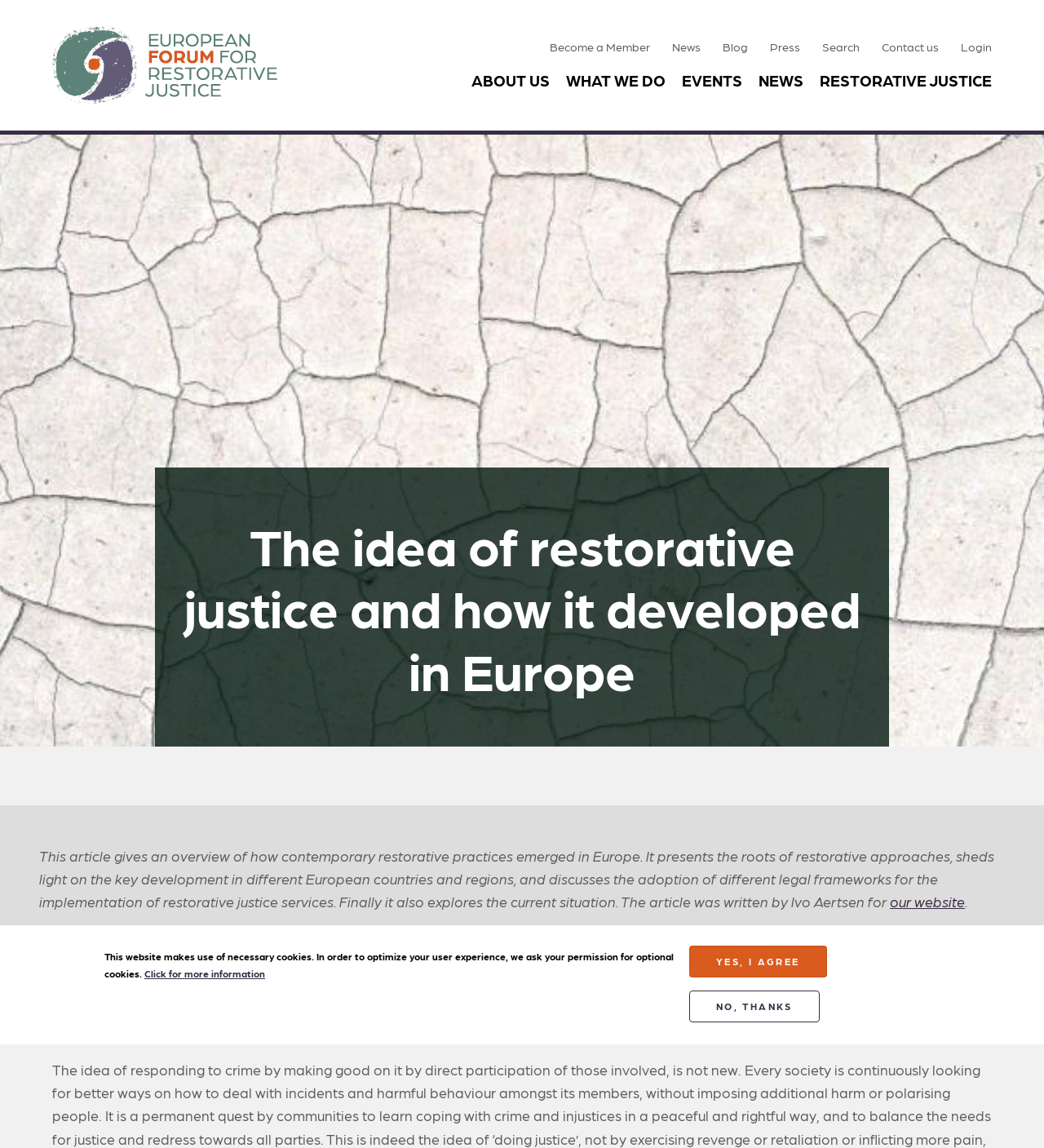Identify the bounding box coordinates of the region that needs to be clicked to carry out this instruction: "Click the 'Search' link". Provide these coordinates as four float numbers ranging from 0 to 1, i.e., [left, top, right, bottom].

[0.788, 0.034, 0.823, 0.047]